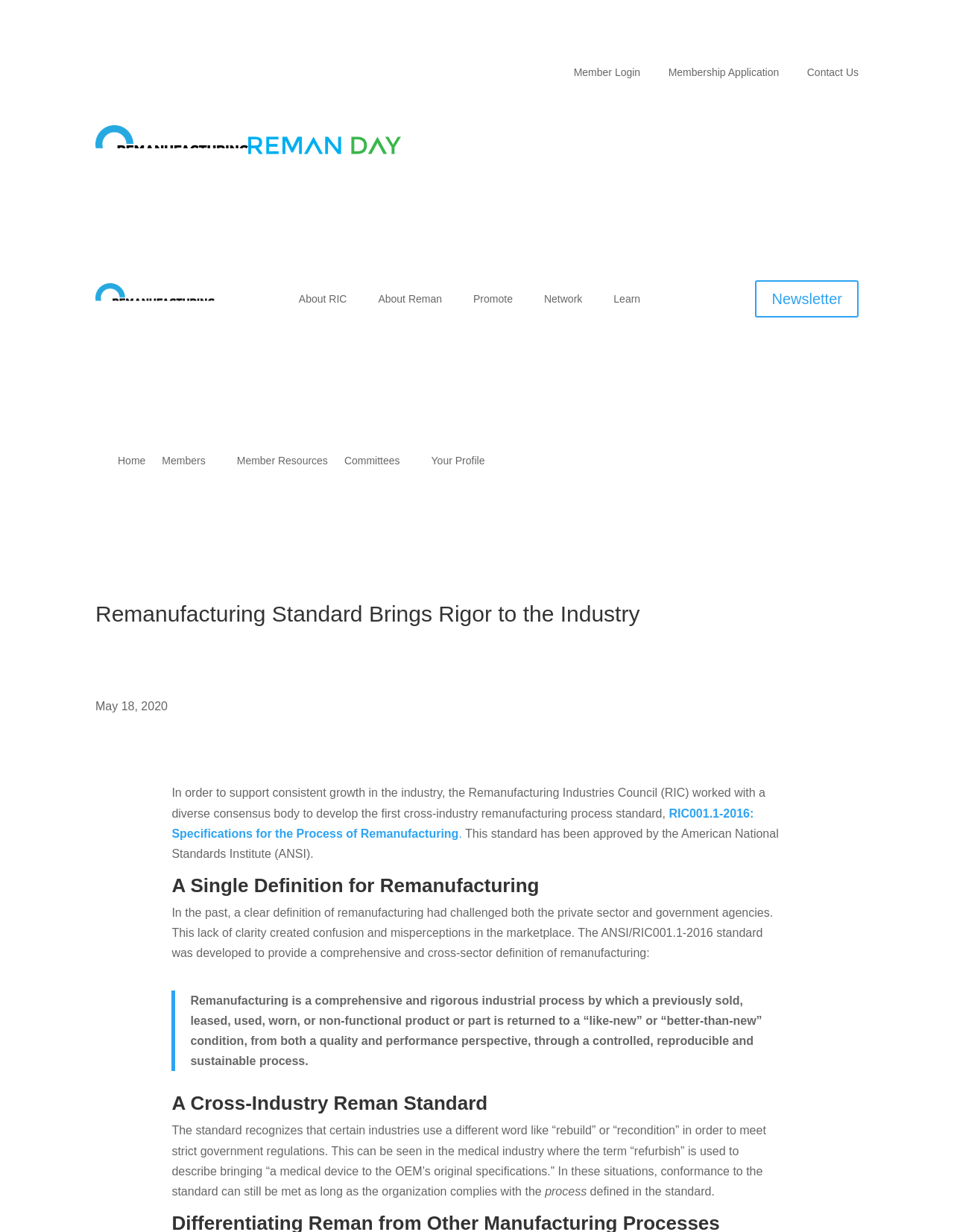What is the date mentioned in the article?
Look at the image and respond with a single word or a short phrase.

May 18, 2020